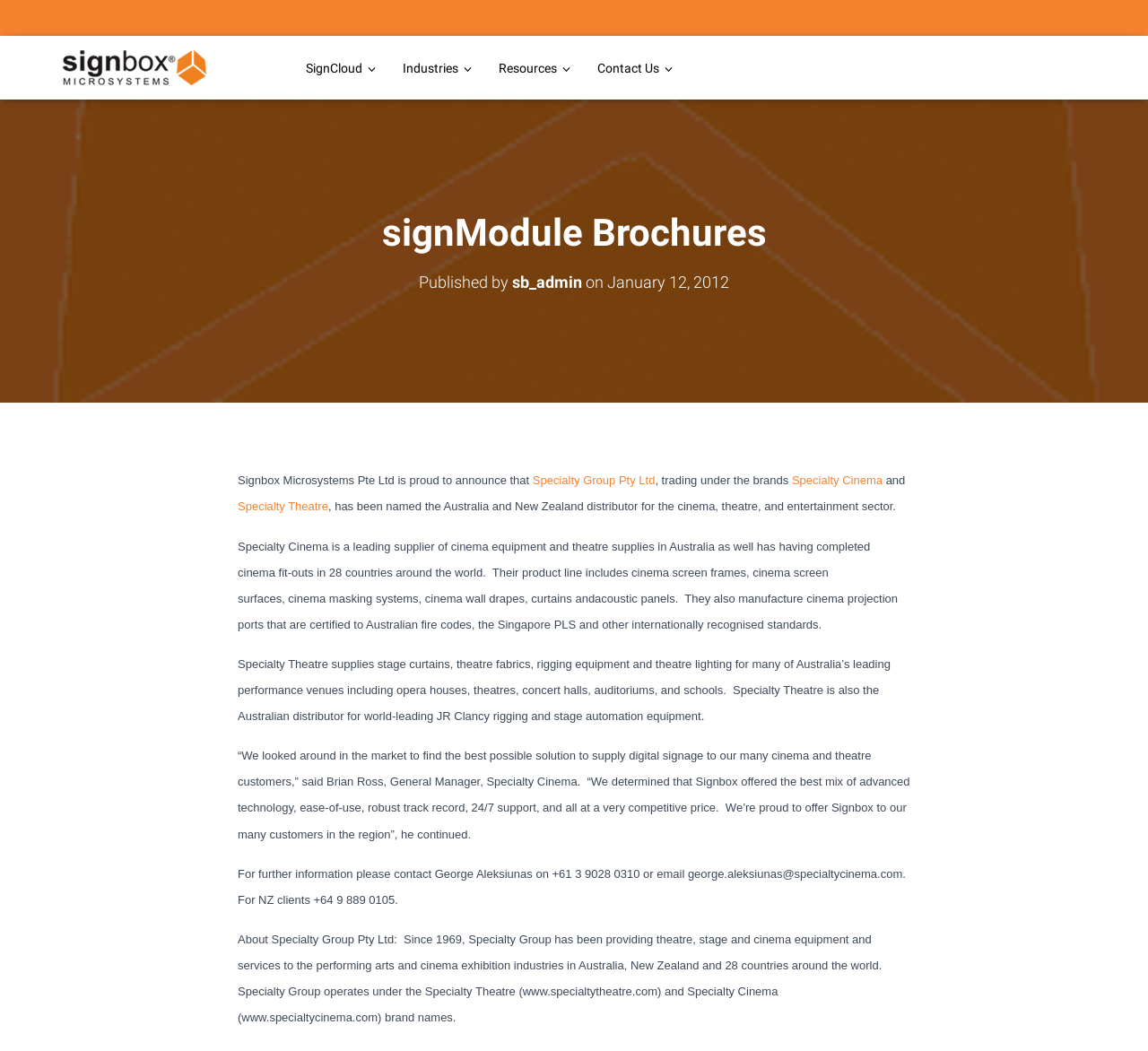Please determine the bounding box coordinates of the element to click in order to execute the following instruction: "View published by sb_admin". The coordinates should be four float numbers between 0 and 1, specified as [left, top, right, bottom].

[0.446, 0.26, 0.507, 0.277]